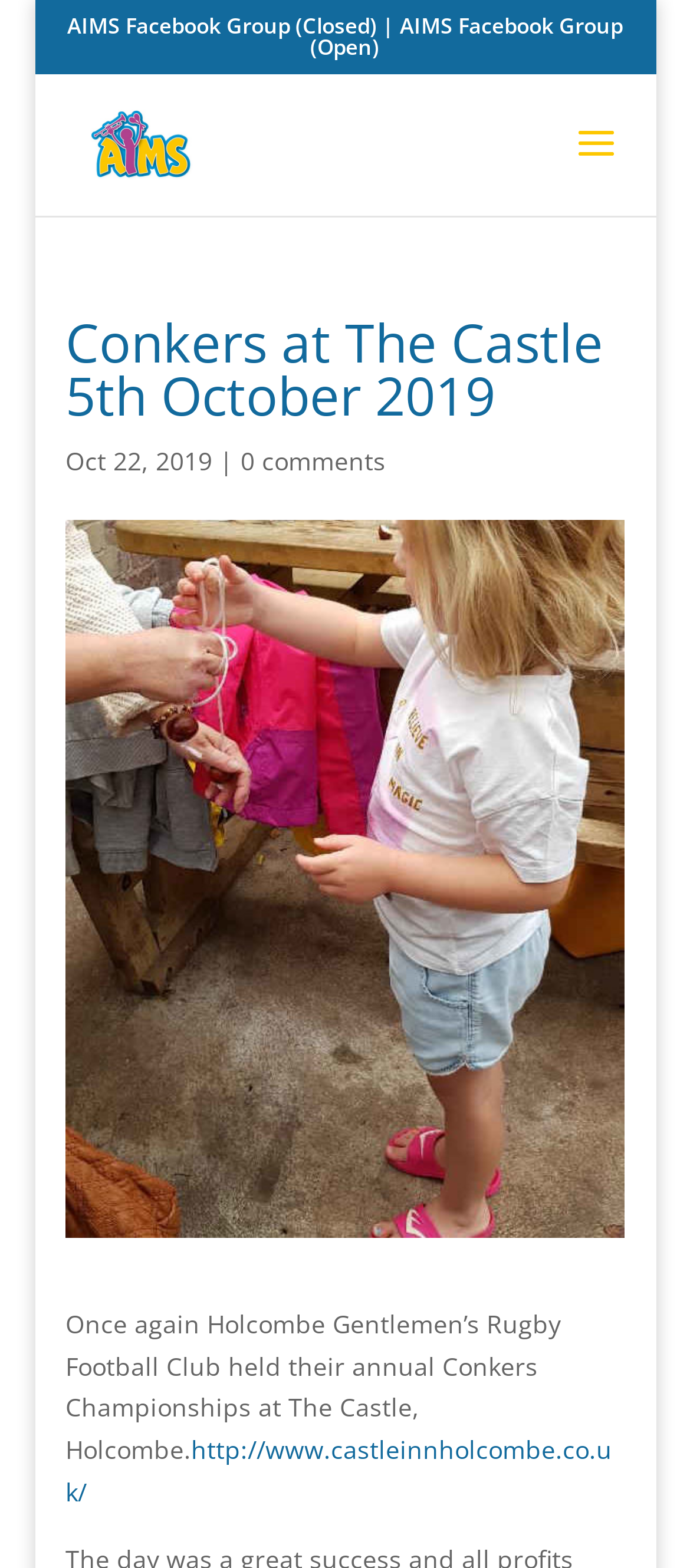Generate an in-depth caption that captures all aspects of the webpage.

The webpage appears to be a blog post or article about an event, specifically the Conkers Championships held at The Castle, Holcombe. 

At the top left of the page, there is a link to the AIMS Facebook Group (Closed) and a static text element with a vertical bar. Next to these elements, there is a link to the AIMS Facebook Group (Open). 

Below these links, there is a link to AIMS Families, accompanied by an image with the same name. 

On the right side of the page, there is a search box with a label "Search for:". 

The main content of the page starts with a heading that reads "Conkers at The Castle 5th October 2019". Below the heading, there is a date "Oct 22, 2019", followed by a vertical bar and a link to "0 comments". 

The main article text begins below, describing the event: "Once again Holcombe Gentlemen’s Rugby Football Club held their annual Conkers Championships at The Castle, Holcombe." The text also includes a link to the website of The Castle, Holcombe.